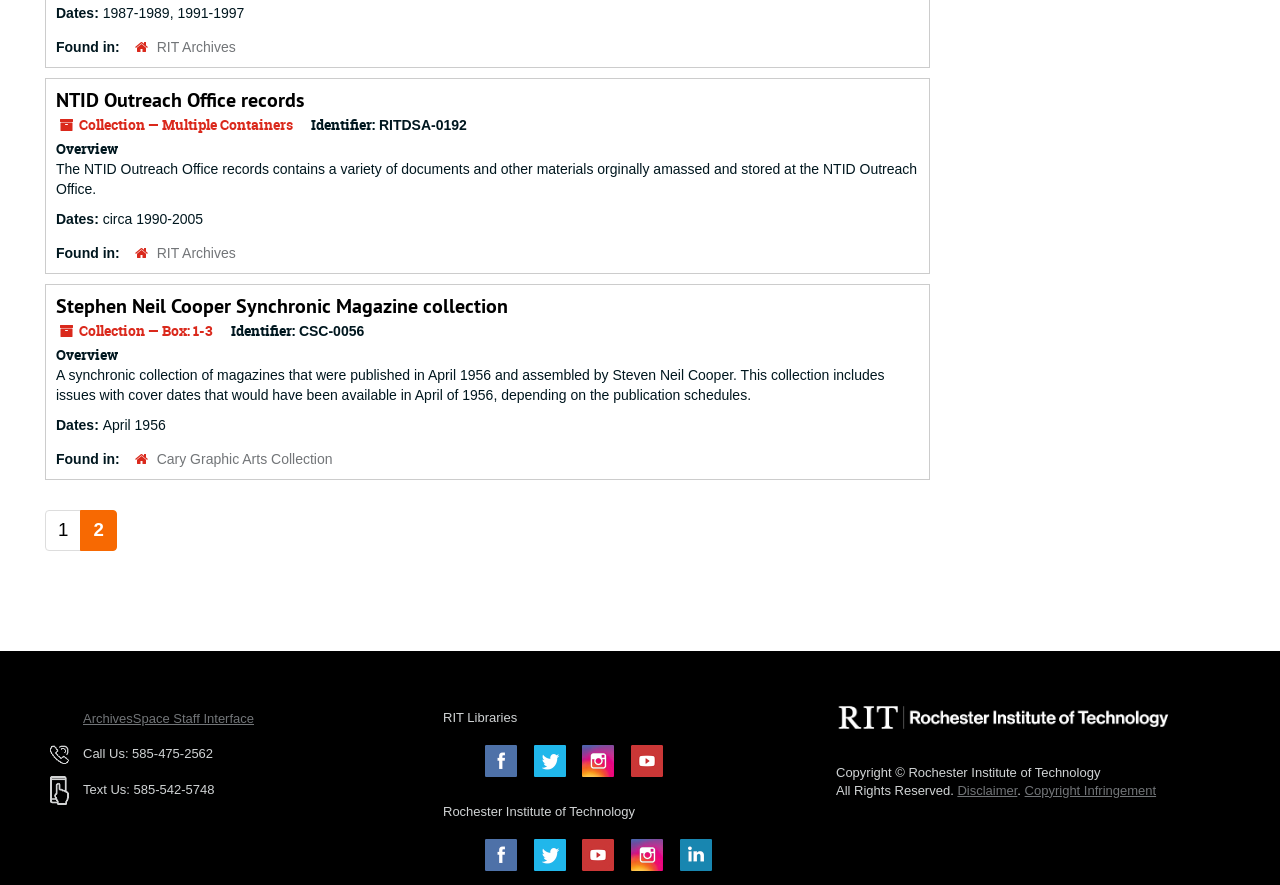Locate the bounding box coordinates of the area to click to fulfill this instruction: "Follow RIT Libraries on Facebook". The bounding box should be presented as four float numbers between 0 and 1, in the order [left, top, right, bottom].

[0.379, 0.842, 0.404, 0.878]